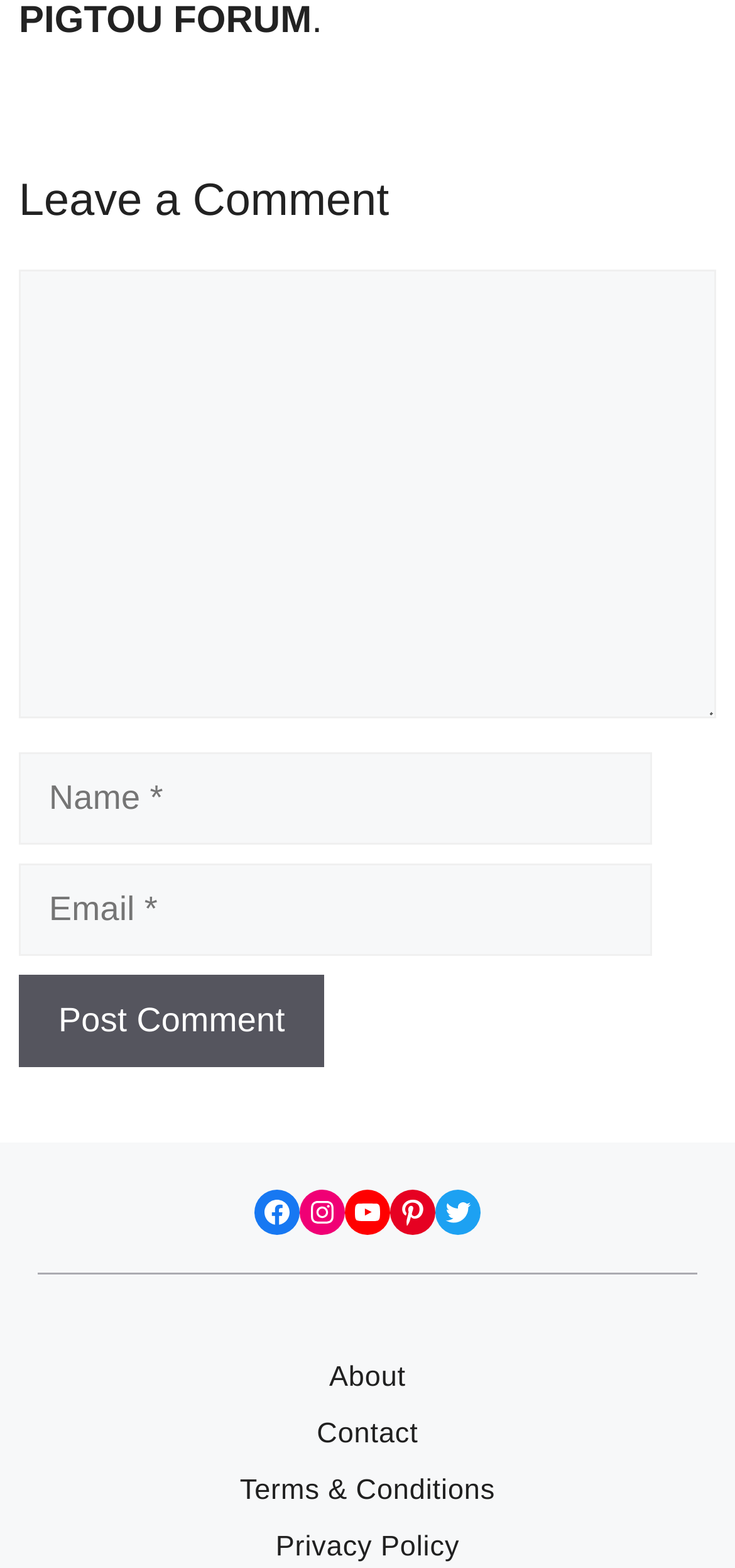Please identify the bounding box coordinates of the area that needs to be clicked to follow this instruction: "enter your name".

[0.026, 0.48, 0.887, 0.539]